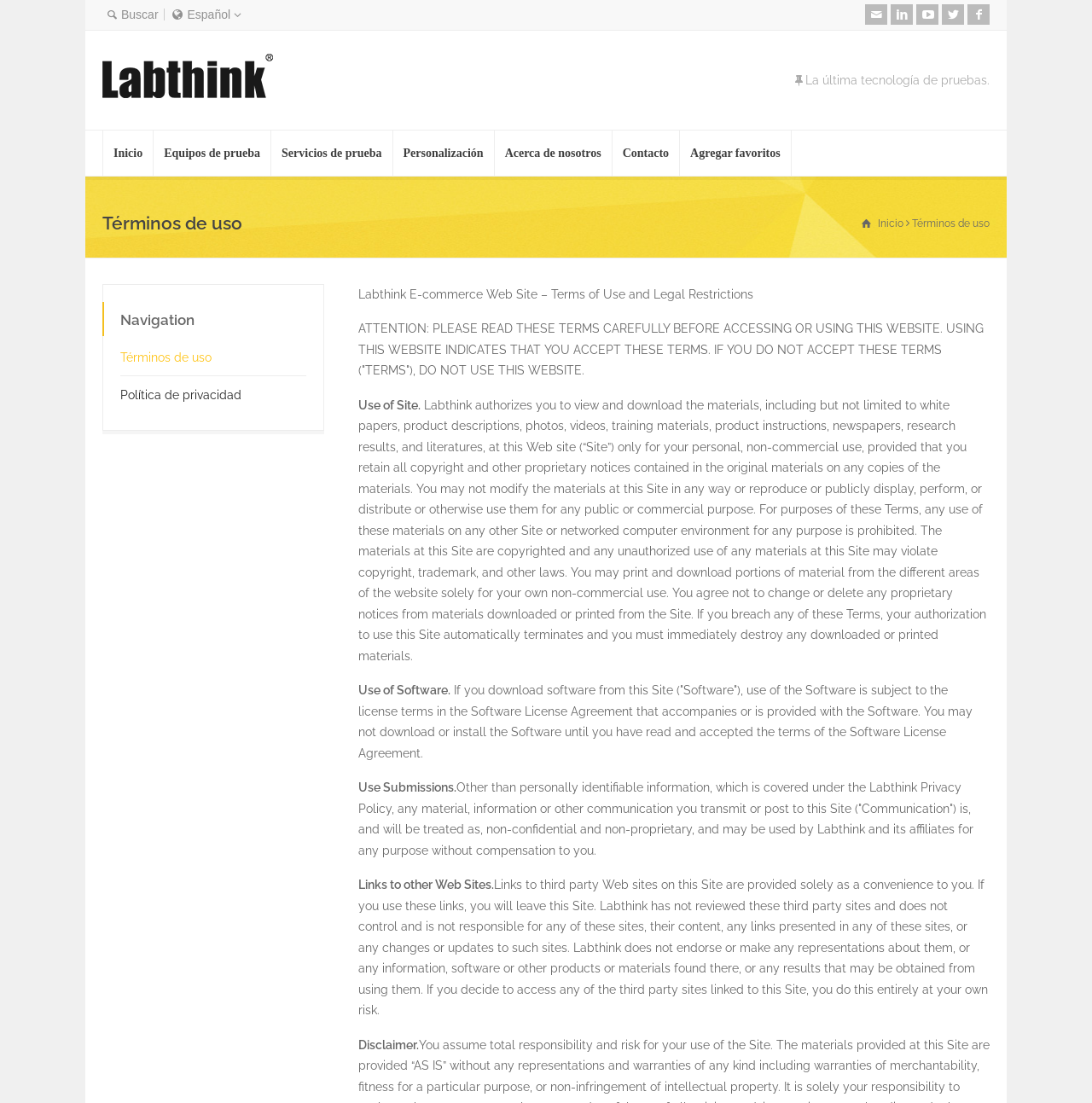What is the language of the webpage?
Refer to the image and provide a thorough answer to the question.

The webpage provides links to switch between different languages, including English, Español, Français, Русский, Deutsch, Português, Türkçe, Italiano, ไทย, Việt Nam, العربية, and 日本語.